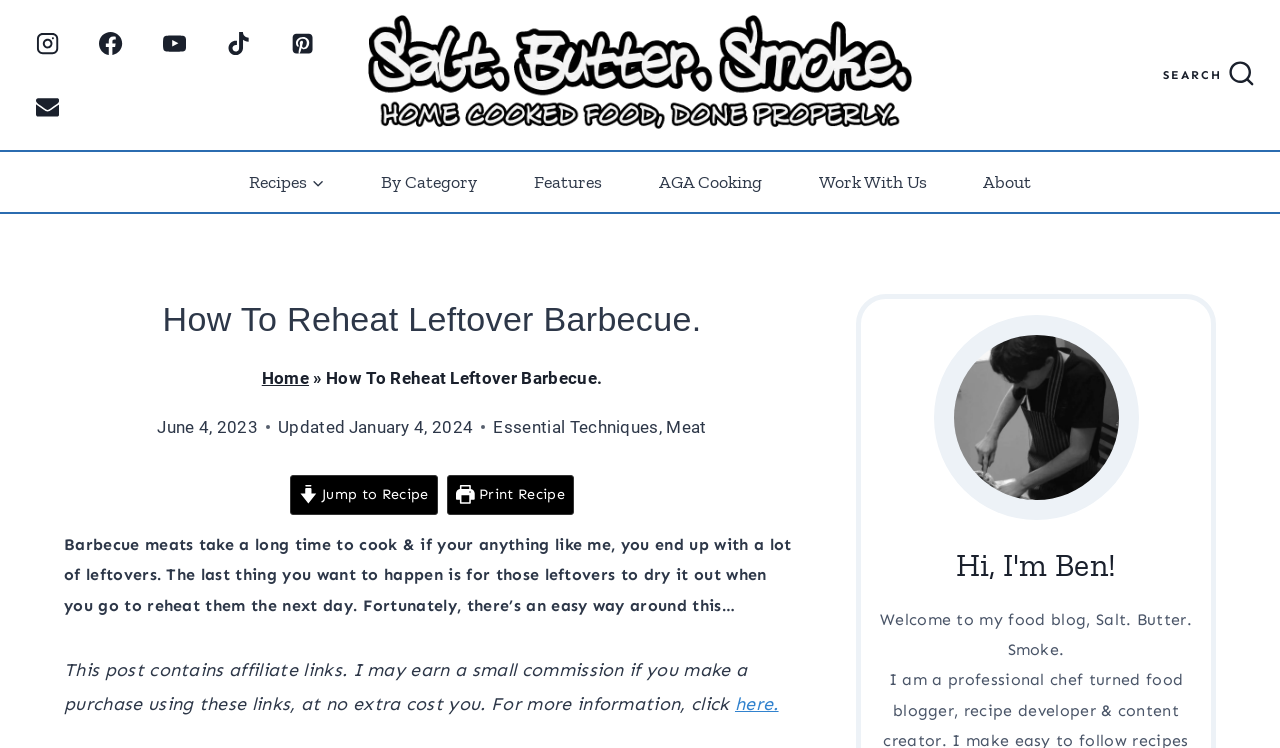Highlight the bounding box coordinates of the element that should be clicked to carry out the following instruction: "Click the phone number link". The coordinates must be given as four float numbers ranging from 0 to 1, i.e., [left, top, right, bottom].

None